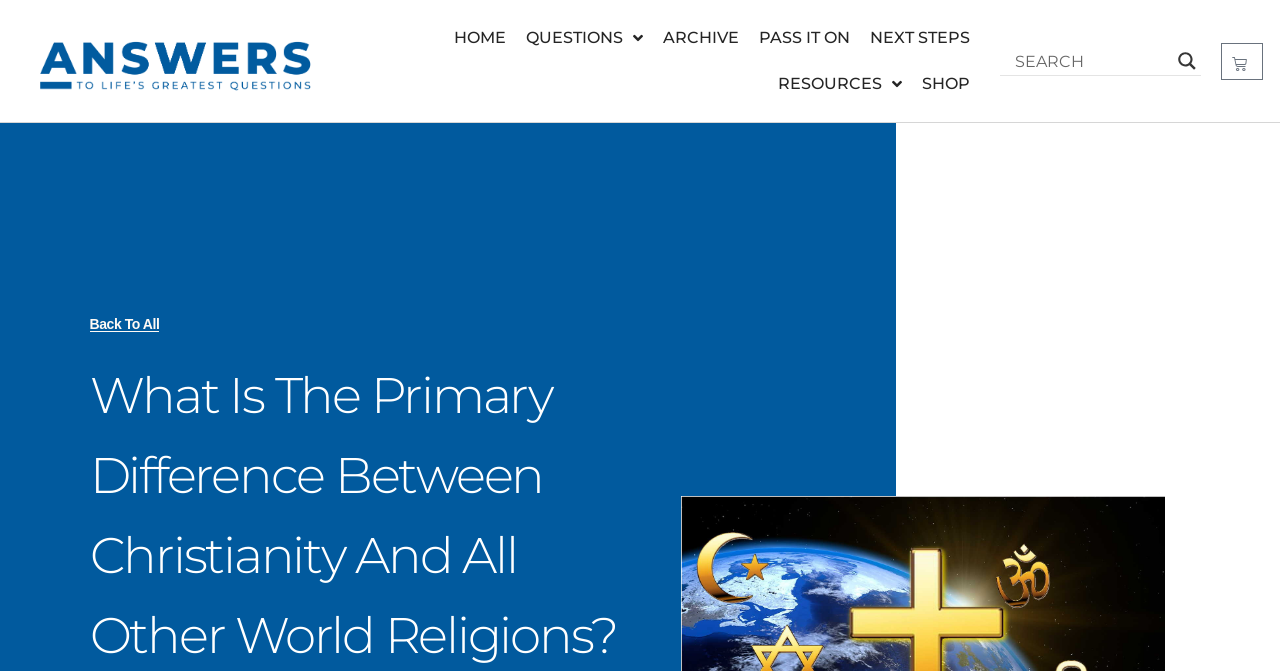What is the purpose of the magnifier button?
Using the image as a reference, answer the question in detail.

I noticed a search form at the top right corner of the webpage, which includes a search input box and a magnifier button. The magnifier button is likely used to trigger the search function, allowing users to search for content on the website.